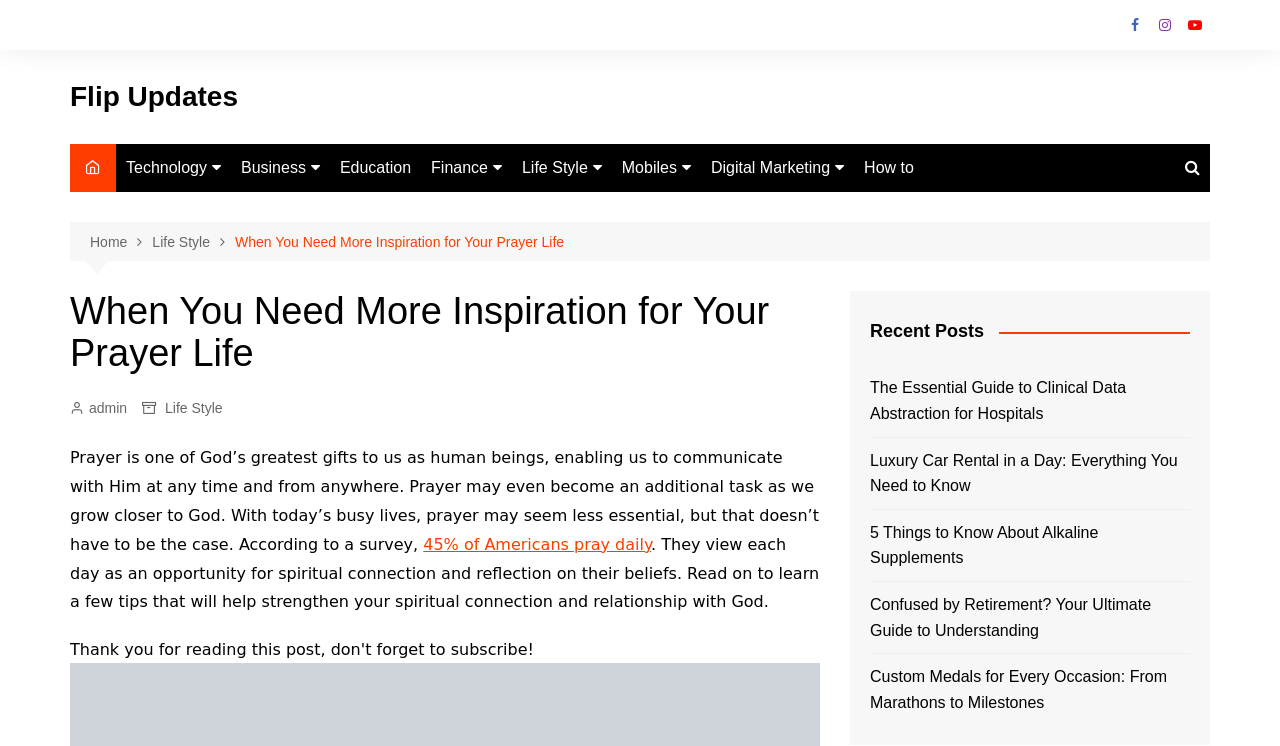Identify the bounding box of the UI element that matches this description: "Business".

[0.169, 0.192, 0.236, 0.257]